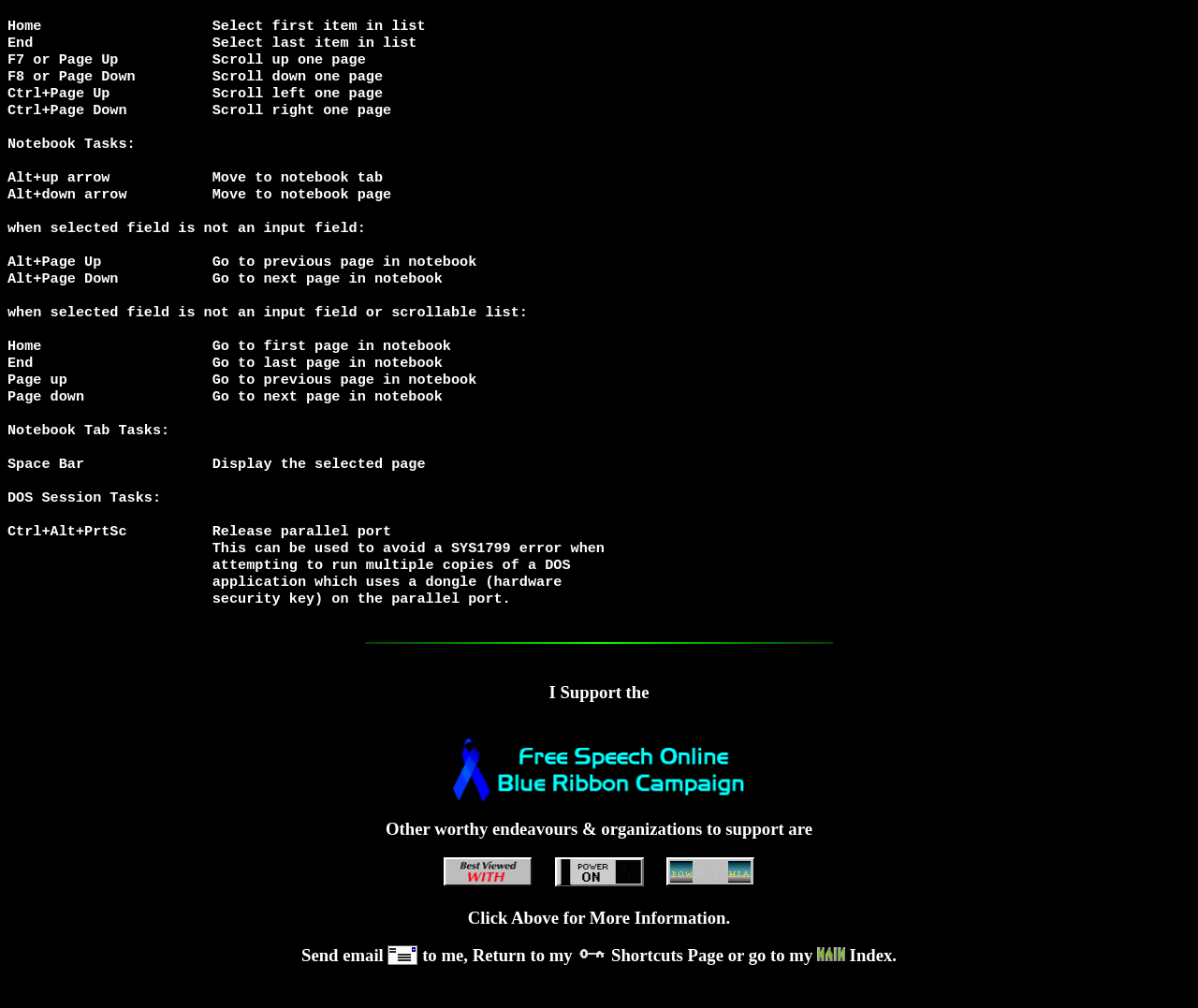Specify the bounding box coordinates (top-left x, top-left y, bottom-right x, bottom-right y) of the UI element in the screenshot that matches this description: alt="Website Accessibility"

[0.362, 0.866, 0.452, 0.882]